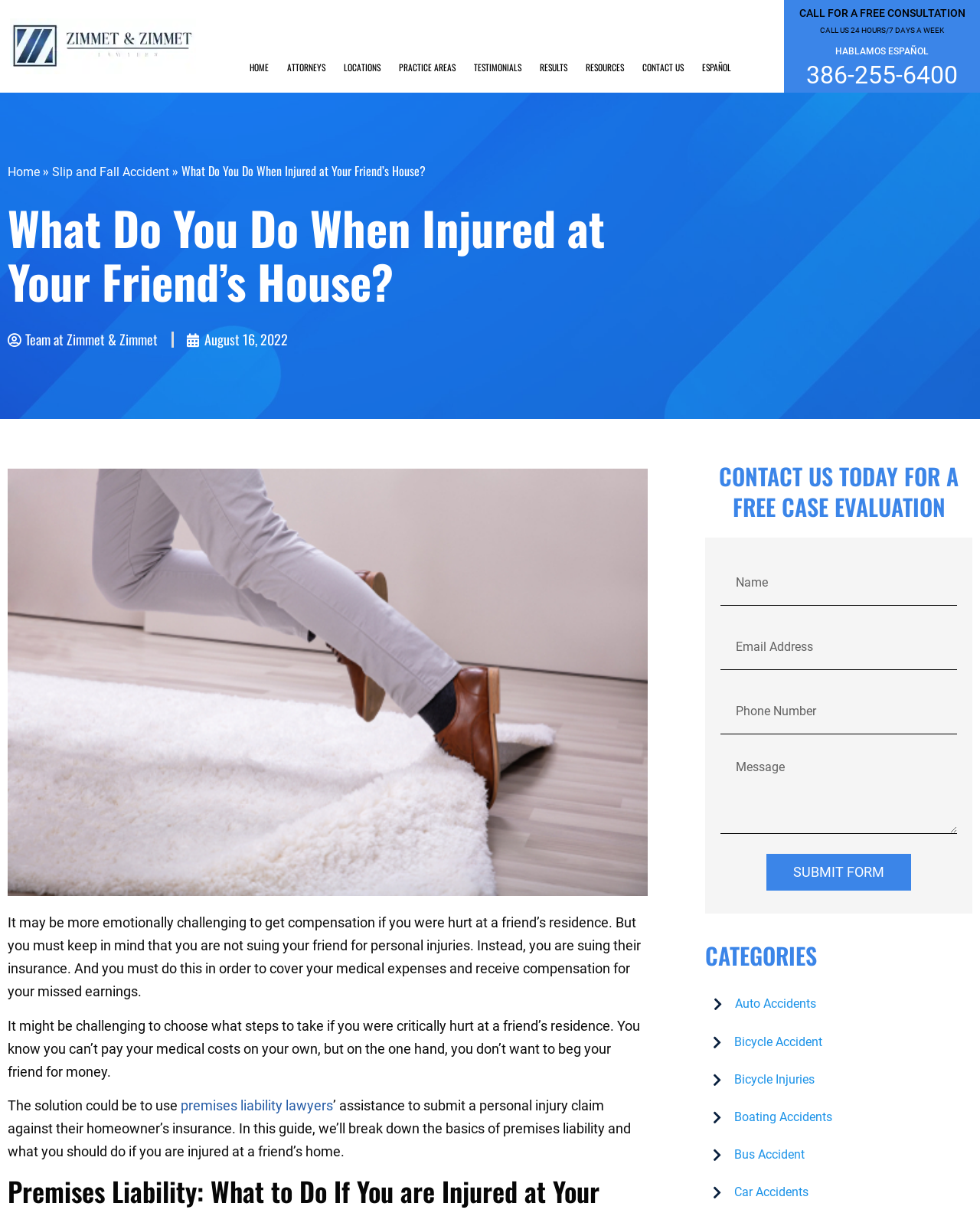Determine the bounding box for the UI element as described: "premises liability lawyers". The coordinates should be represented as four float numbers between 0 and 1, formatted as [left, top, right, bottom].

[0.184, 0.905, 0.34, 0.918]